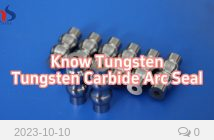What is the topic of the image?
Please answer the question with a detailed and comprehensive explanation.

The title 'Know Tungsten Tungsten Carbide Arc Seal' prominently displayed in the image suggests that the topic of the image is tungsten carbide arc seals, and the image is intended to provide information about their properties and applications.